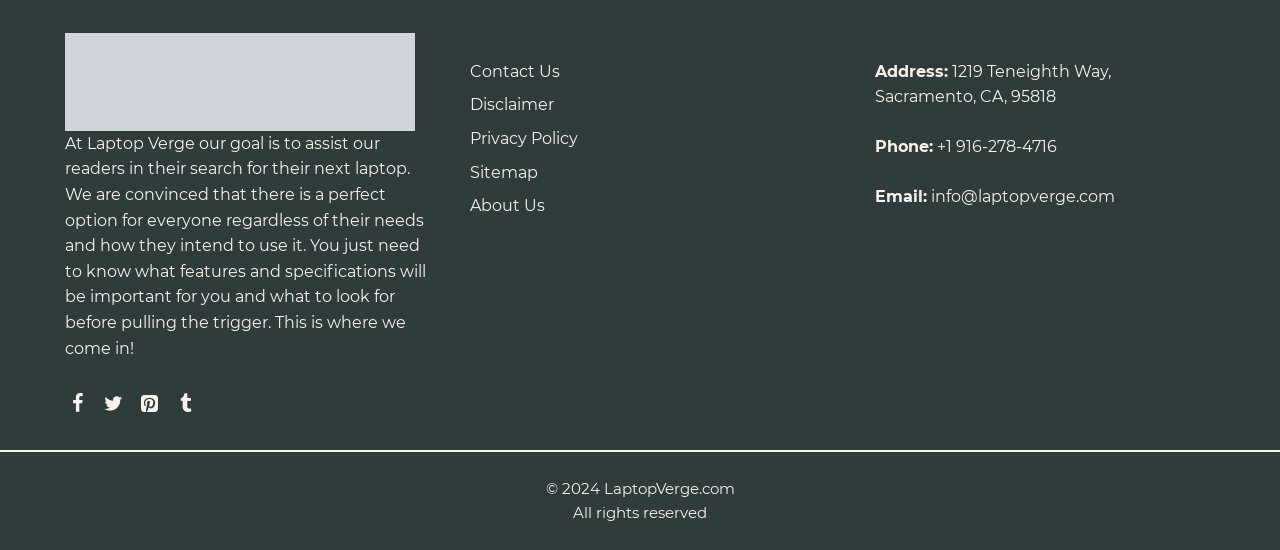What is the copyright year of Laptop Verge?
Look at the image and answer the question using a single word or phrase.

2024